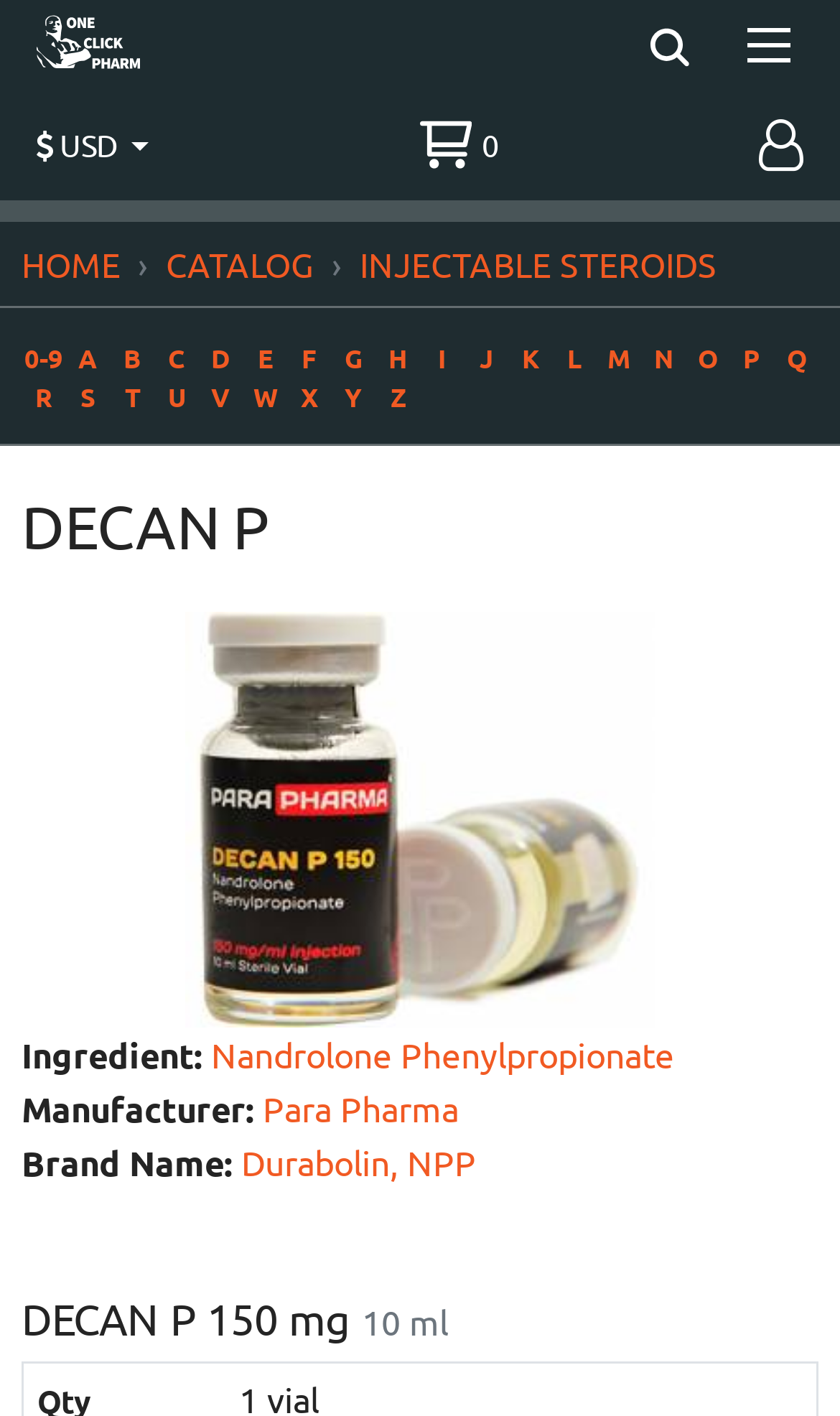What is the name of the product? Analyze the screenshot and reply with just one word or a short phrase.

DECAN P 150